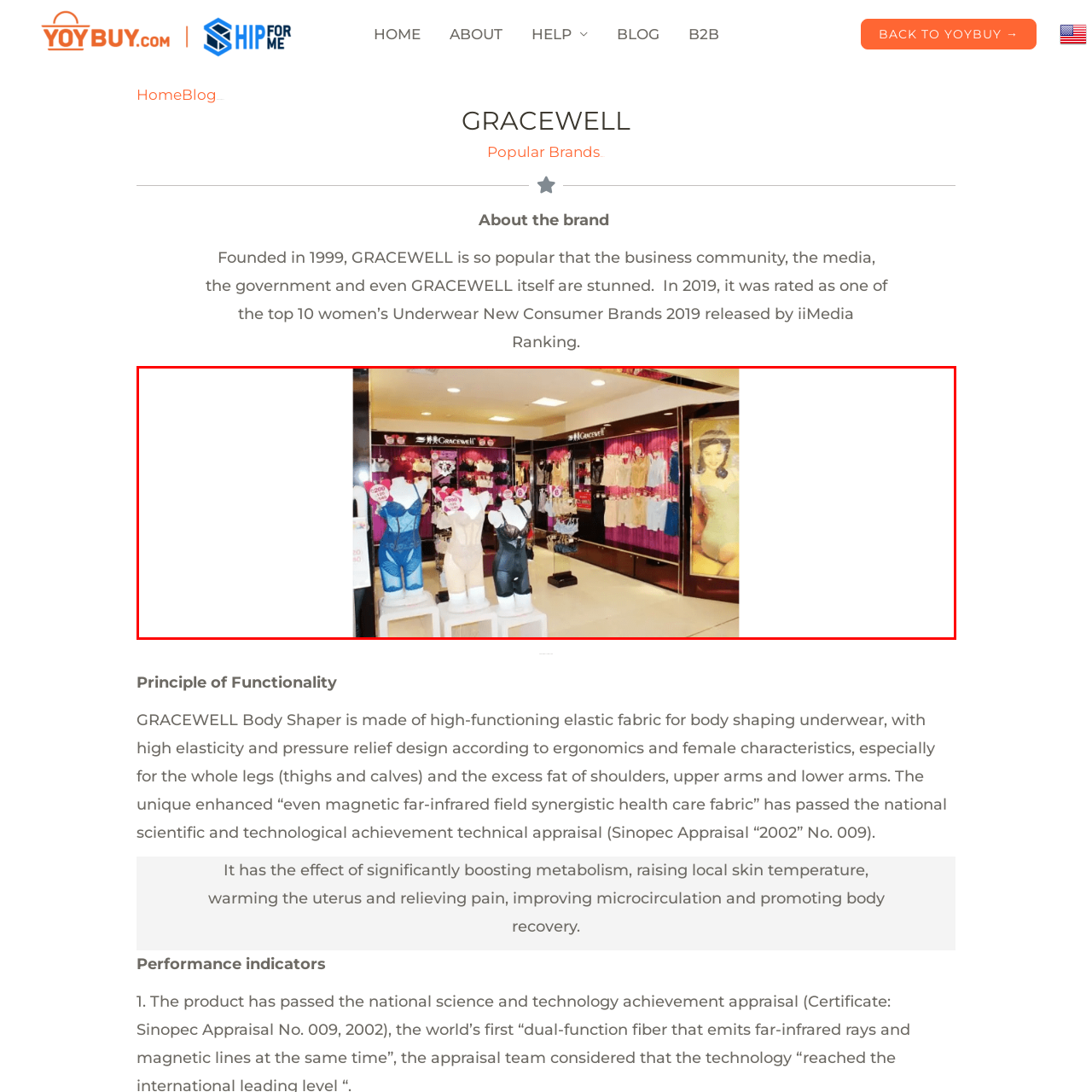What is the dominant color scheme of the store's walls?
Analyze the image highlighted by the red bounding box and give a detailed response to the question using the information from the image.

I analyzed the image and noticed that the walls of the store are decorated in a bold contrast of rich colors, with light pink accents that highlight the products and create a welcoming atmosphere.